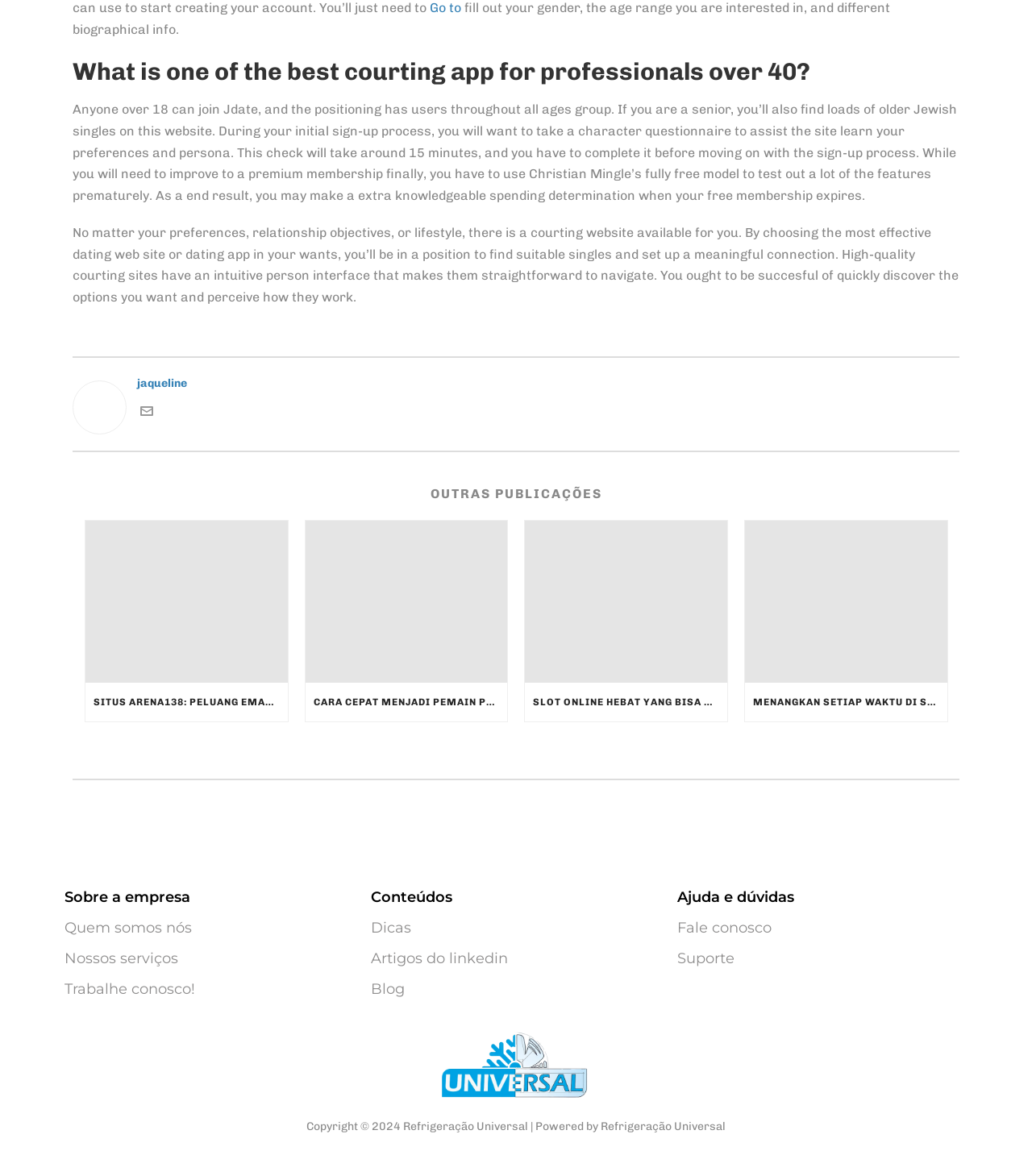Please reply to the following question with a single word or a short phrase:
What is the benefit of choosing the best dating website?

To find suitable singles and establish a meaningful connection